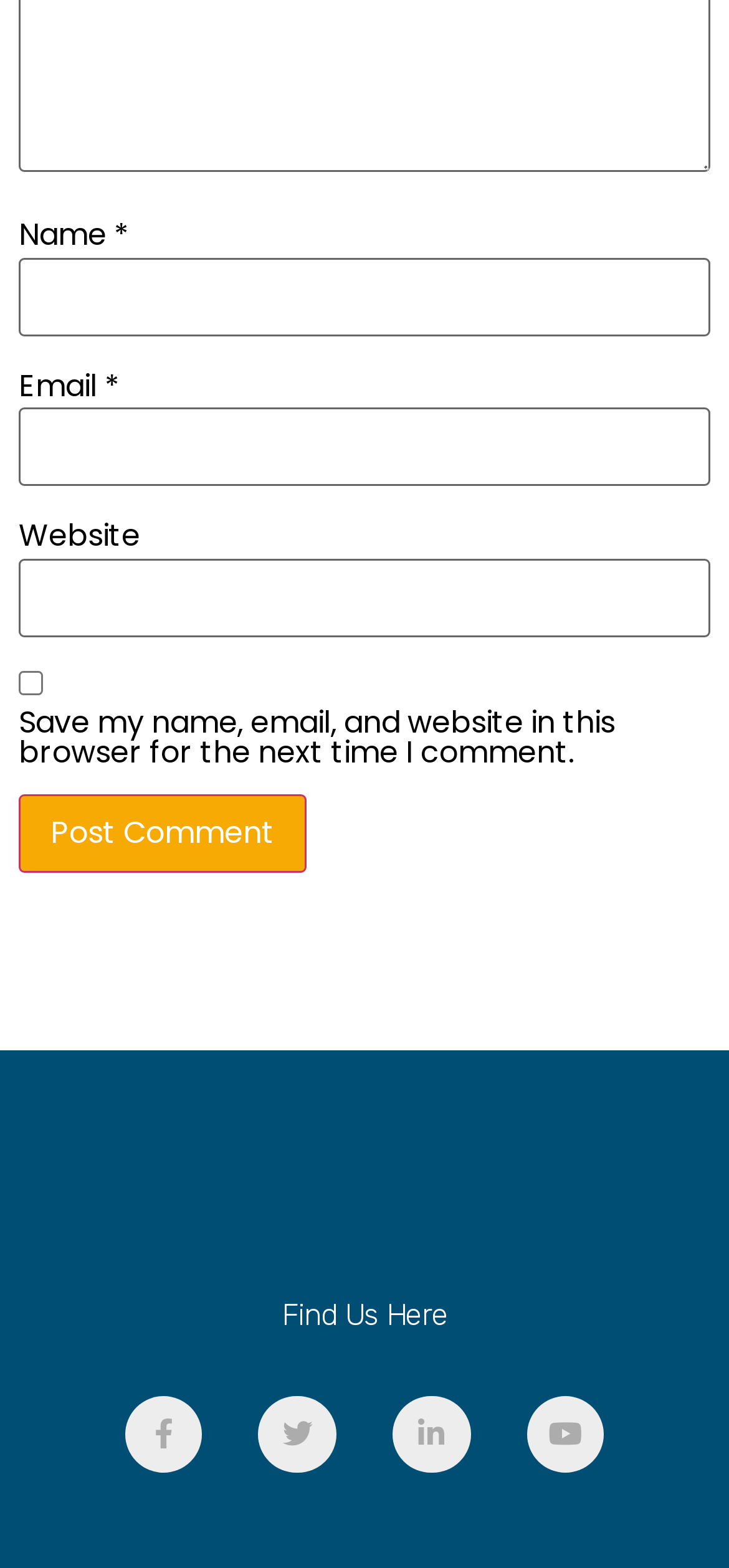Respond concisely with one word or phrase to the following query:
What is the button text to submit a comment?

Post Comment